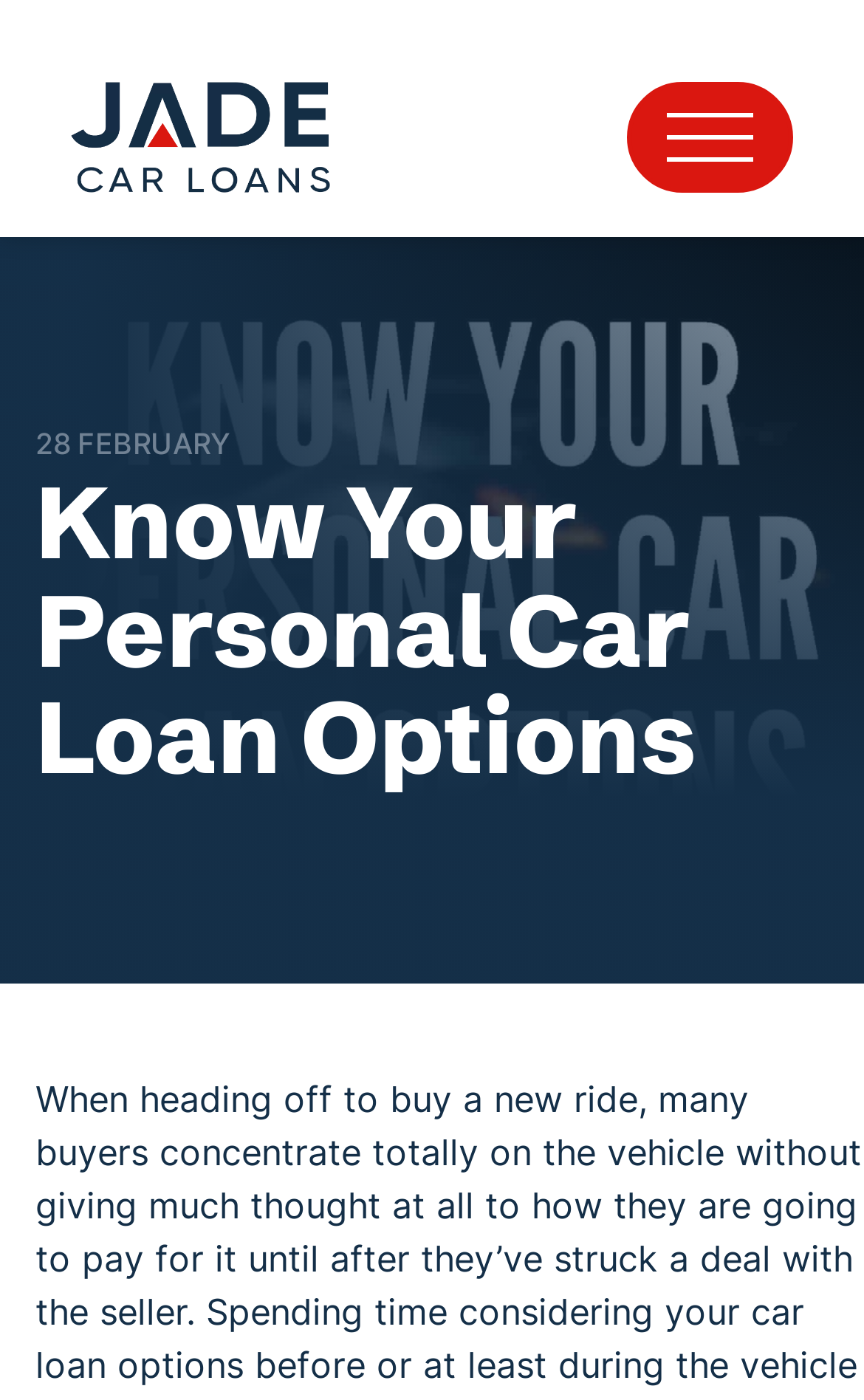Identify the bounding box for the UI element described as: "parent_node: Home aria-label="Open mobile menu"". Ensure the coordinates are four float numbers between 0 and 1, formatted as [left, top, right, bottom].

[0.726, 0.059, 0.918, 0.138]